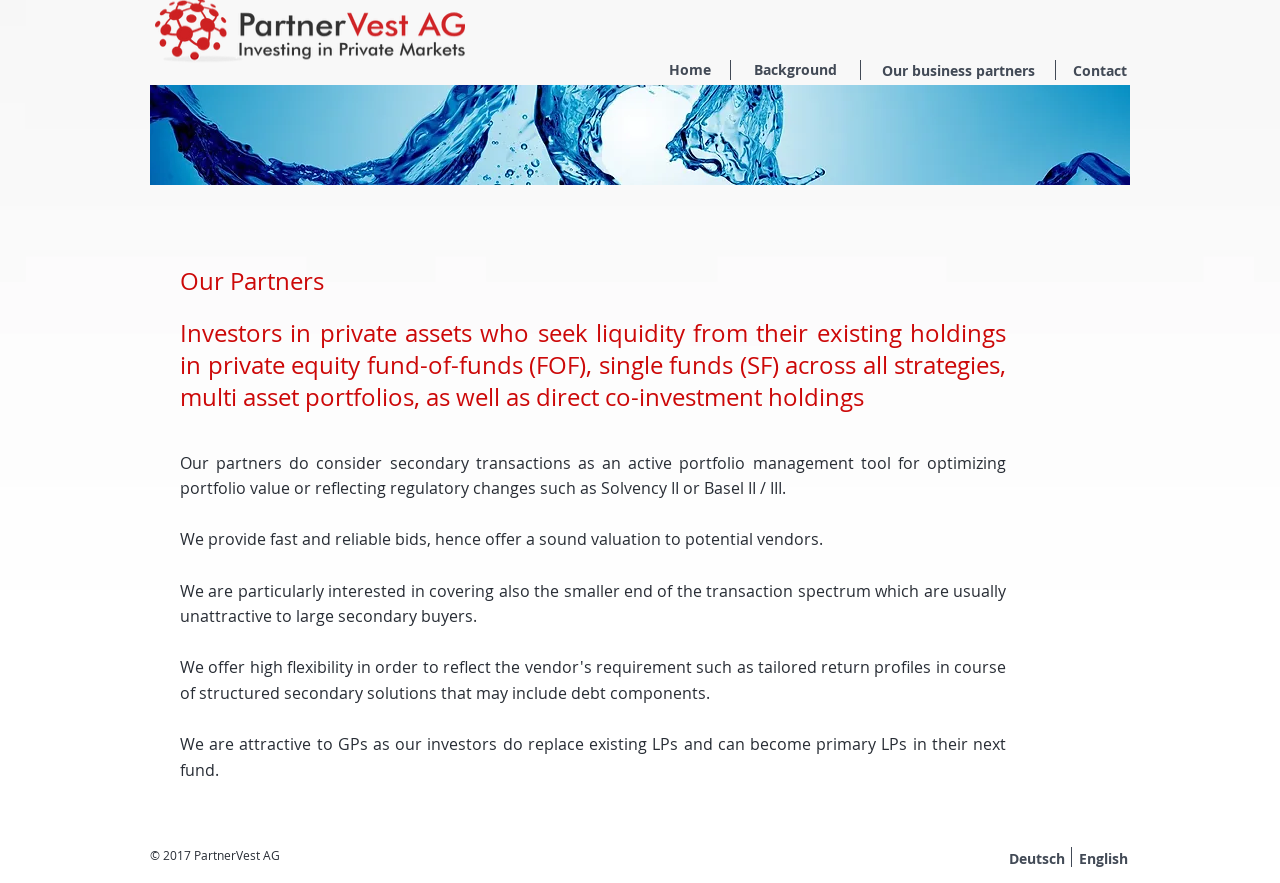Locate the UI element that matches the description Our business partners in the webpage screenshot. Return the bounding box coordinates in the format (top-left x, top-left y, bottom-right x, bottom-right y), with values ranging from 0 to 1.

[0.688, 0.068, 0.809, 0.093]